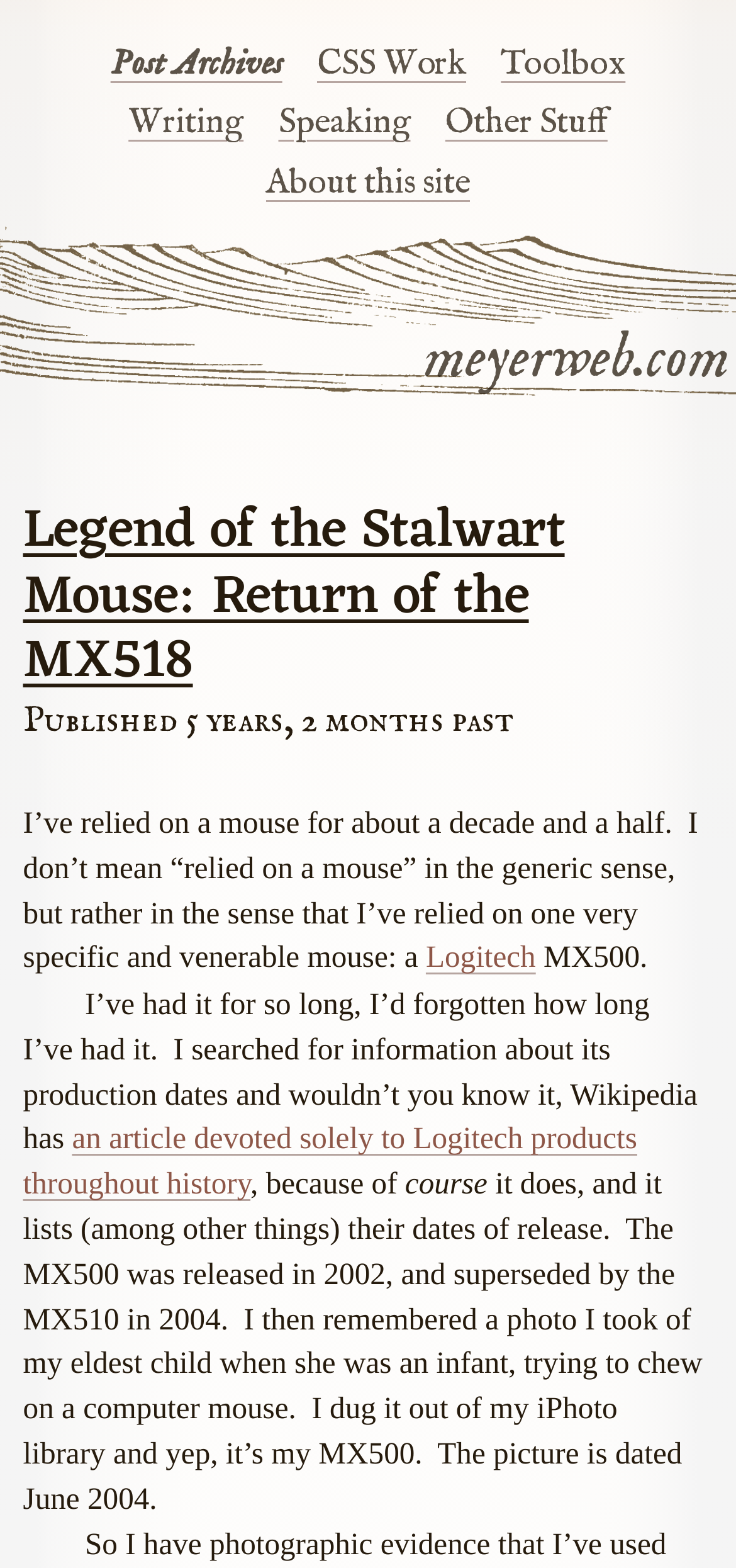Offer a detailed explanation of the webpage layout and contents.

The webpage is a blog post titled "Legend of the Stalwart Mouse: Return of the MX518" by Eric. At the top, there is a navigation menu with links to "Post Archives", "CSS Work", "Toolbox", "Writing", "Speaking", and "Other Stuff". Below the navigation menu, there is a header section with a heading that matches the title of the blog post.

The main content of the blog post starts with a paragraph of text that discusses the author's reliance on a specific mouse, the Logitech MX500, for over a decade. The text is divided into several sections, with links to external sources, such as Wikipedia, and mentions of specific dates and events, like the release of the MX500 in 2002 and a photo of the author's child taken in 2004.

Throughout the text, there are several links to other websites and pages, including a link to the author's own website, meyerweb.com. The text is written in a conversational tone, with the author sharing personal anecdotes and experiences related to their use of the mouse.